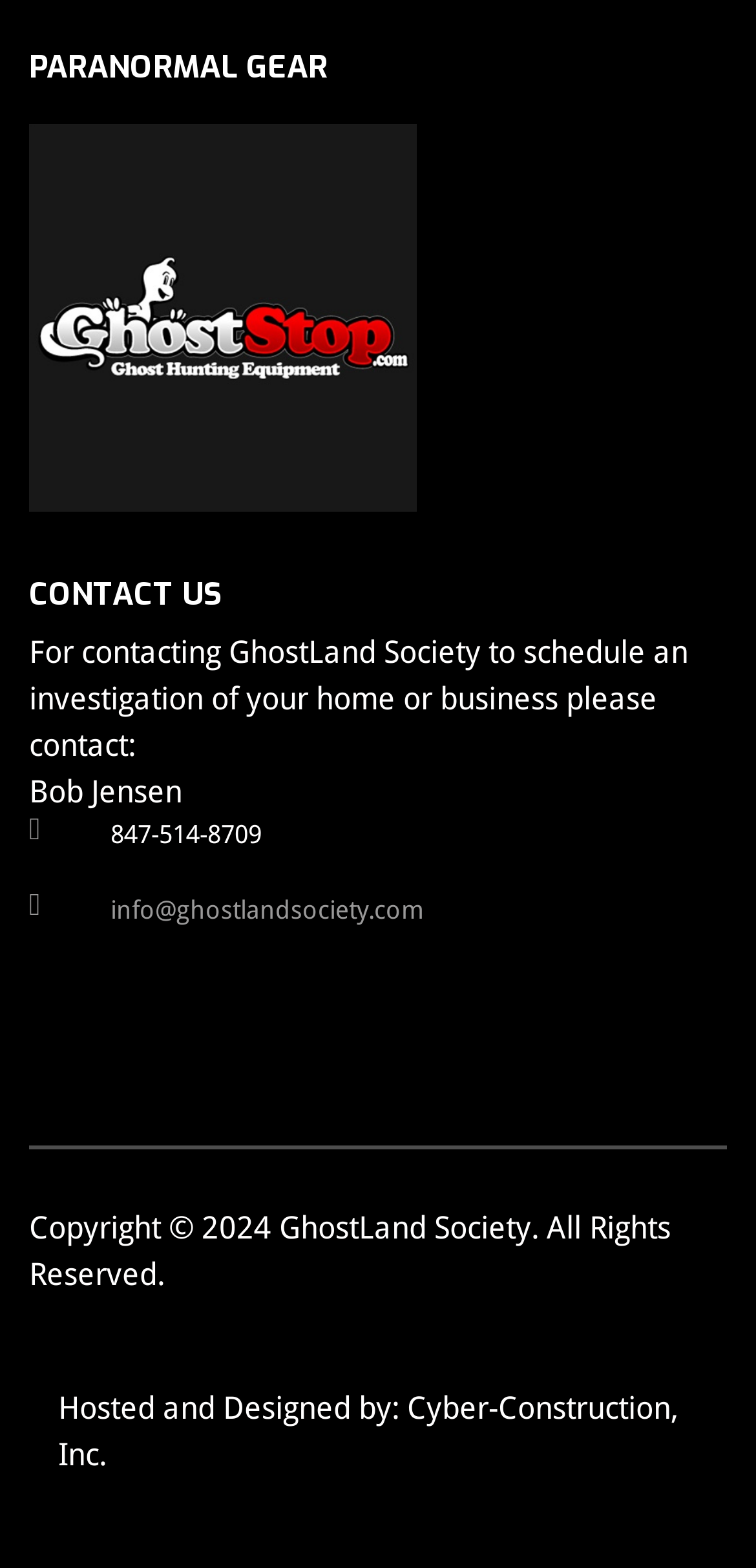Who designed the website?
Examine the webpage screenshot and provide an in-depth answer to the question.

I looked at the bottom of the page and found the 'Hosted and Designed by:' text, which is followed by the link 'Cyber-Construction, Inc.', indicating that they are the designers of the website.